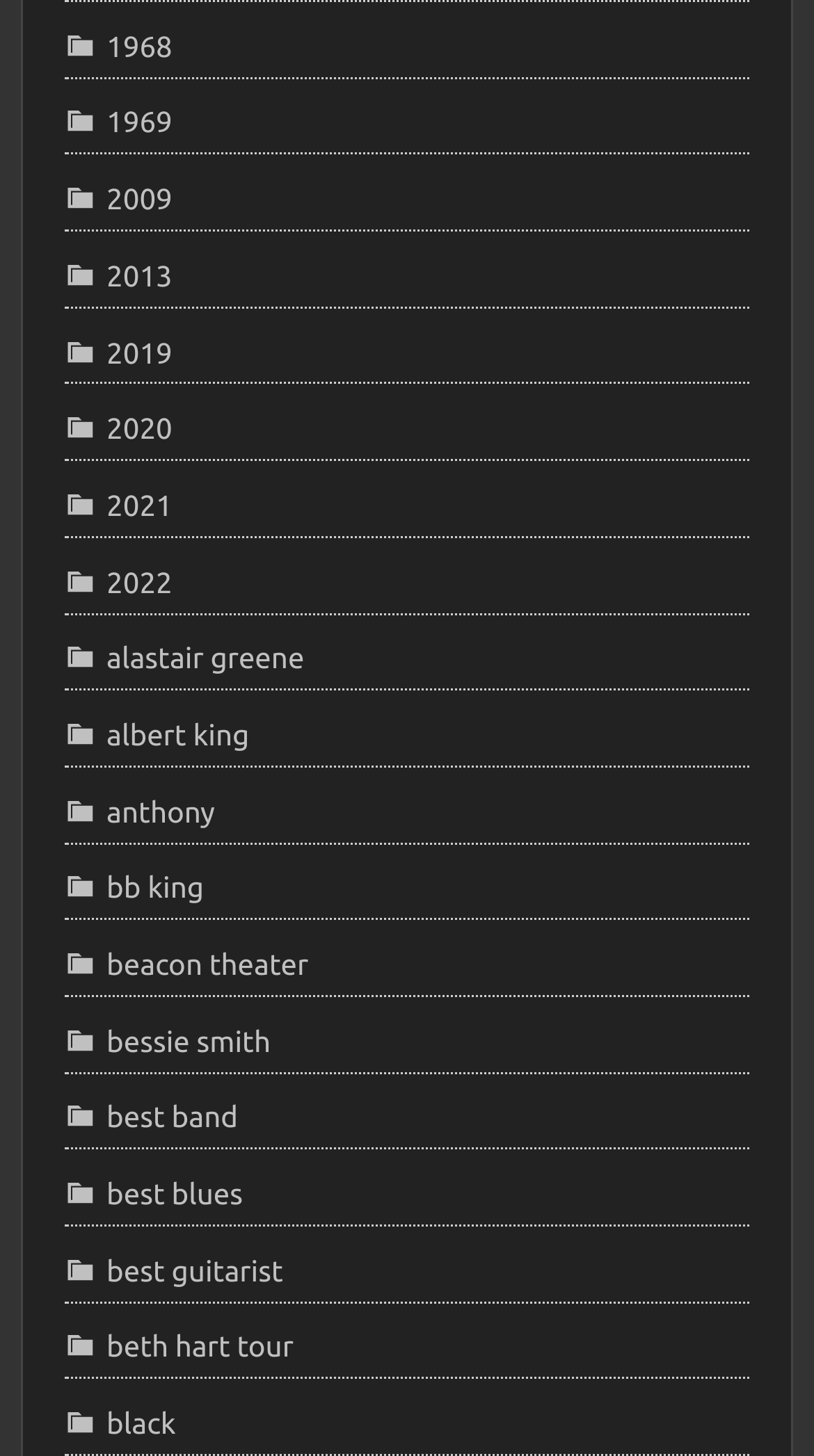What is the longest link text?
Look at the screenshot and respond with a single word or phrase.

beth hart tour